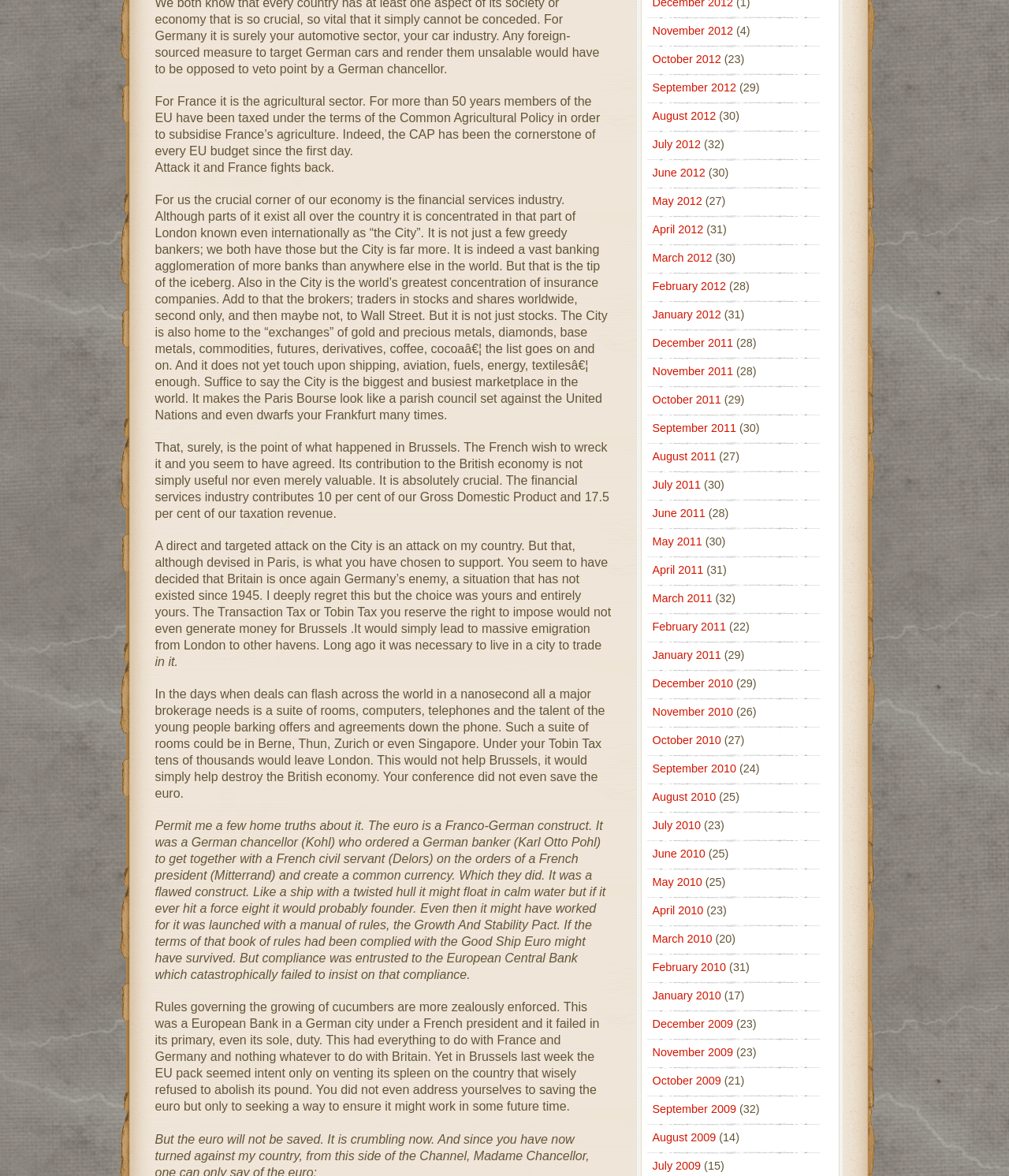What is the author's tone in the article?
Provide a detailed answer to the question, using the image to inform your response.

The author's tone in the article is critical and argumentative, as they present a strong case against the EU's policies and decisions, using persuasive language and rhetorical questions to make their point.